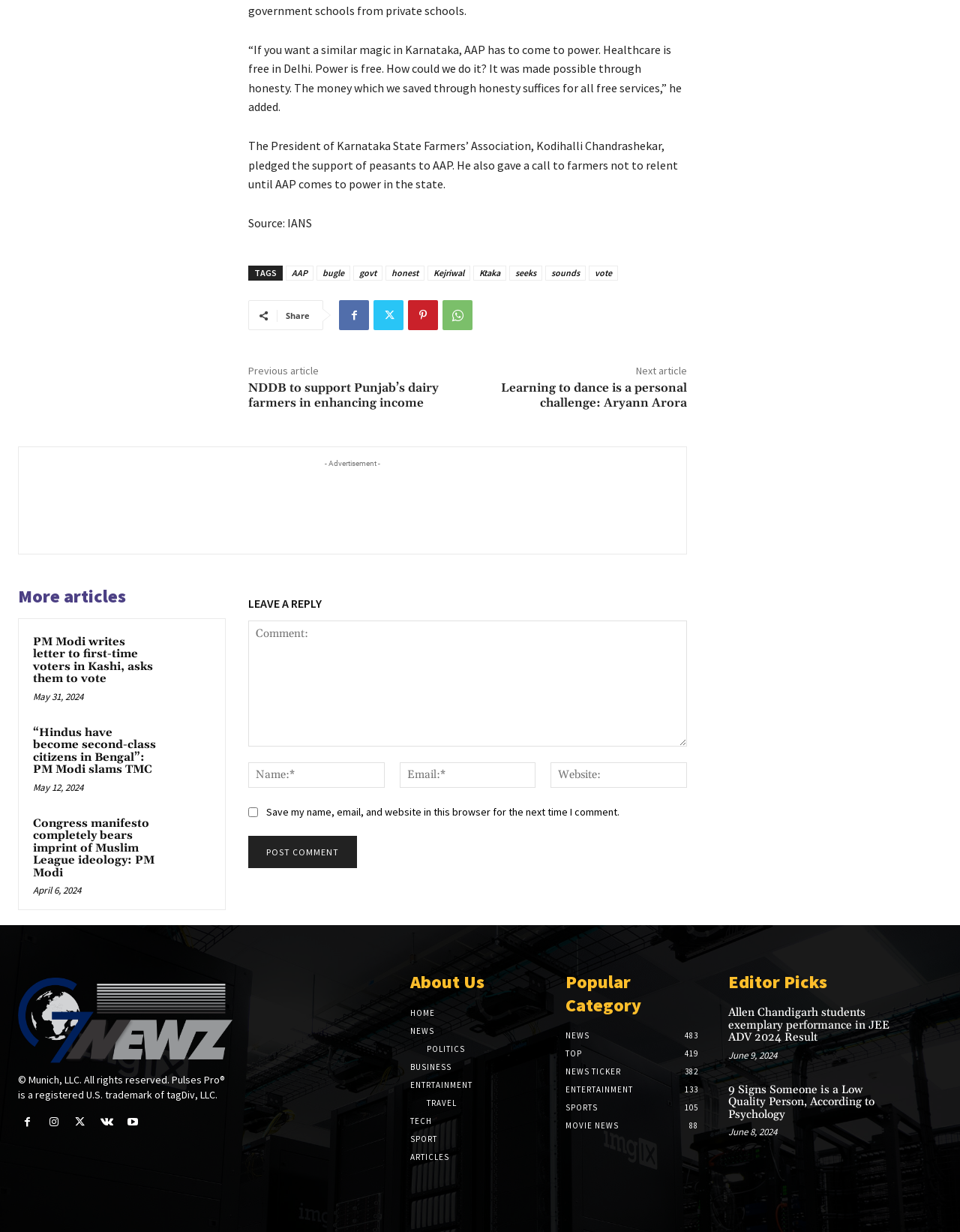Find the bounding box coordinates for the element that must be clicked to complete the instruction: "Leave a comment". The coordinates should be four float numbers between 0 and 1, indicated as [left, top, right, bottom].

[0.259, 0.504, 0.716, 0.606]